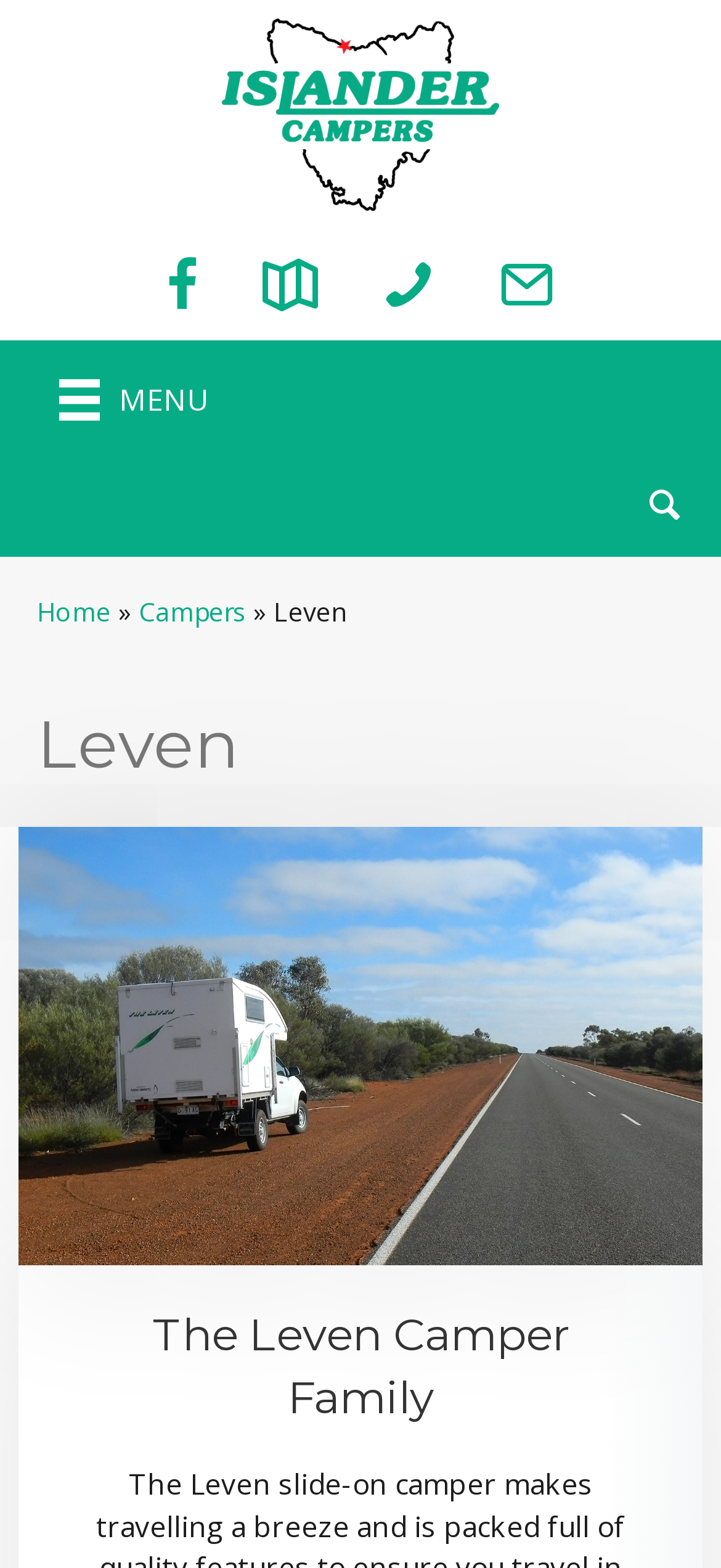Create a detailed narrative of the webpage’s visual and textual elements.

The webpage is about the Leven slide-on camper, showcasing its features and benefits. At the top left corner, there is an IC Logo link, accompanied by an image of the logo. Next to it, on the top right corner, is a menu button with an icon and the text "MENU". 

Below the menu button, there is a search input box on the top right corner. On the top navigation bar, there are links to "Home" and "Campers", separated by a "»" symbol, and a link to the current page, "Leven". 

The main content of the page is headed by a large title "Leven" at the top center, followed by a subheading "The Leven Camper Family" at the bottom center of the page. The meta description suggests that the Leven camper is designed for comfortable, stylish, and safe travel, with quality features.